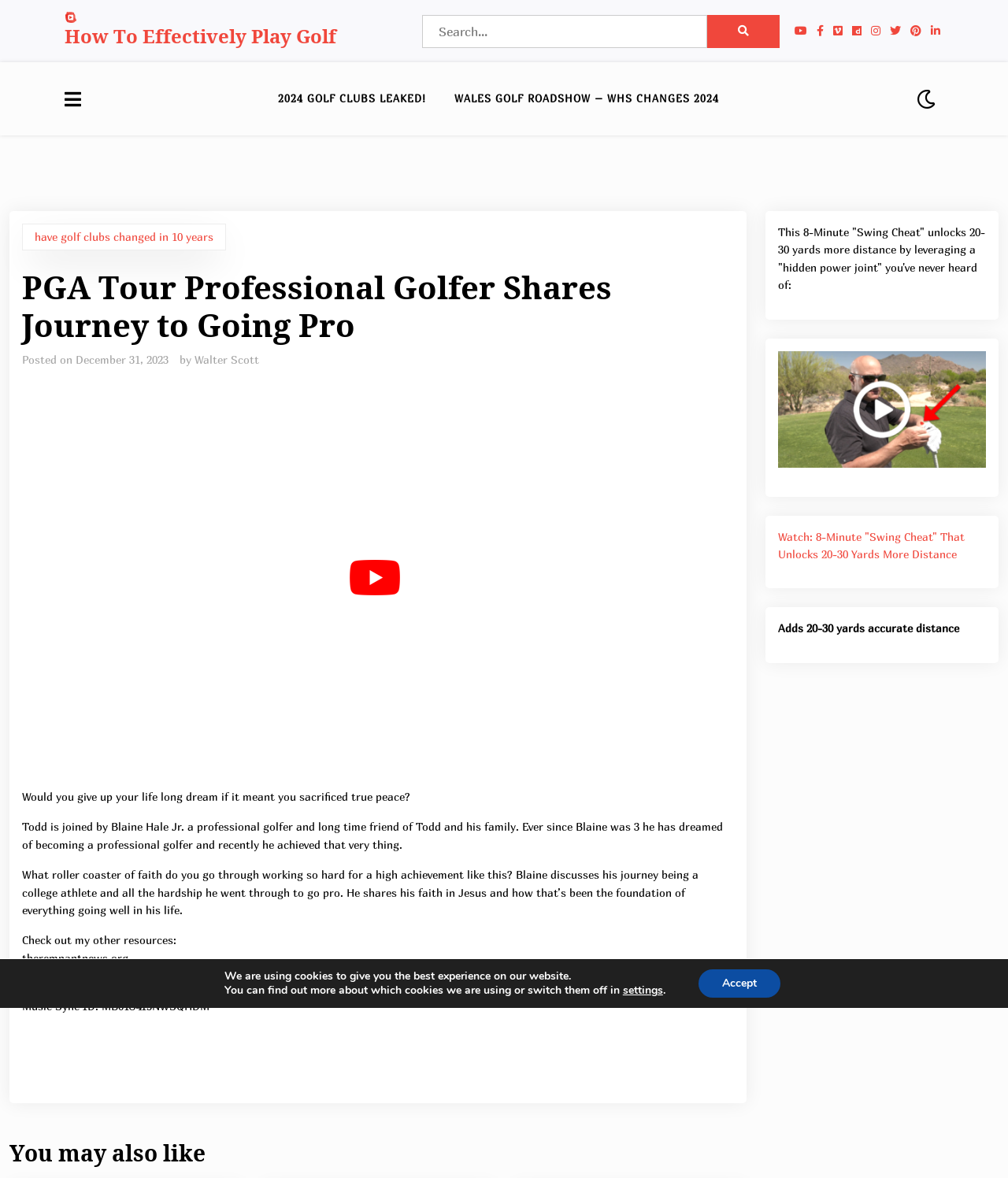Determine the bounding box coordinates of the clickable region to carry out the instruction: "Watch the 8-minute swing cheat video".

[0.772, 0.448, 0.978, 0.478]